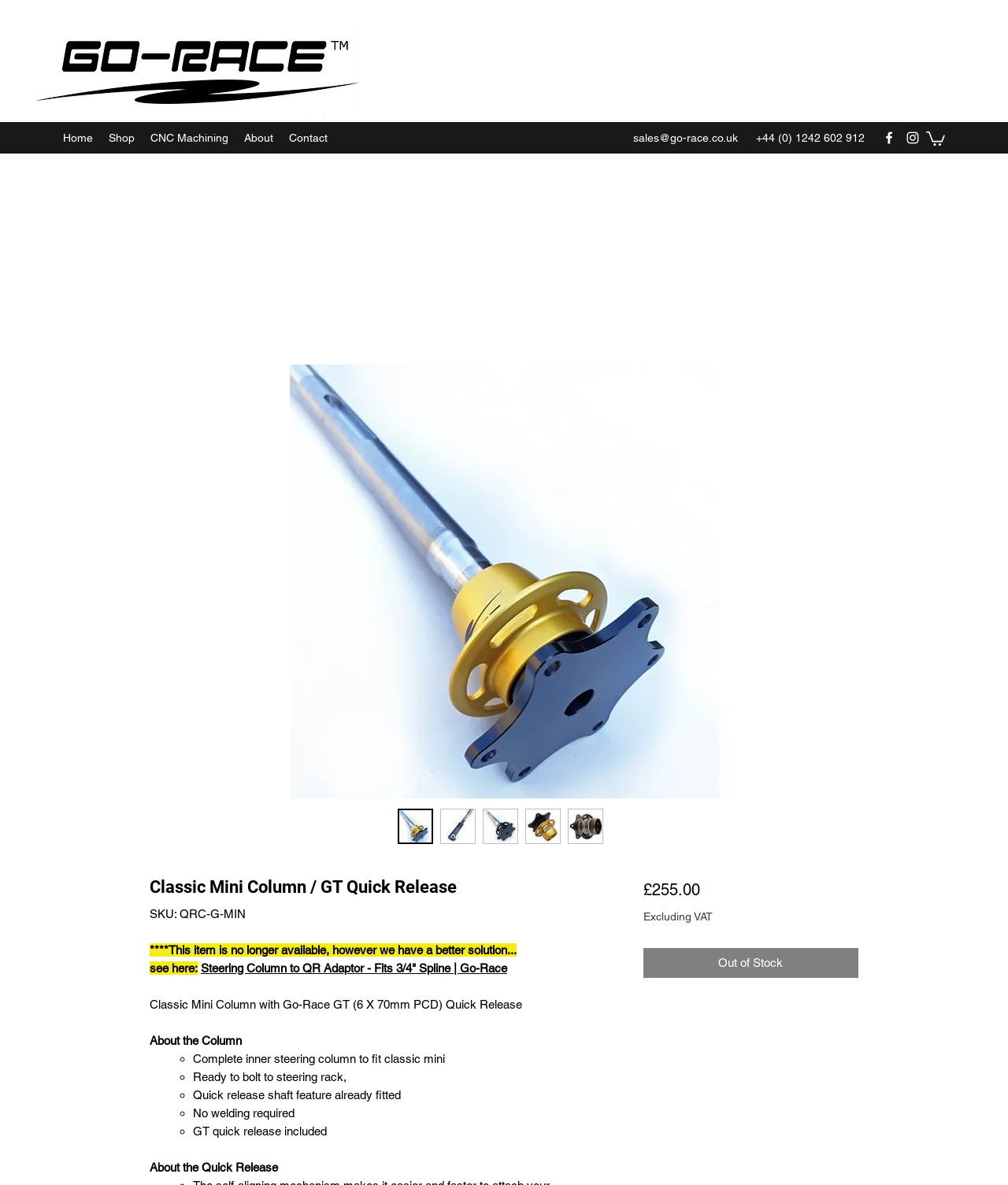Using the given description, provide the bounding box coordinates formatted as (top-left x, top-left y, bottom-right x, bottom-right y), with all values being floating point numbers between 0 and 1. Description: Portfolio

None